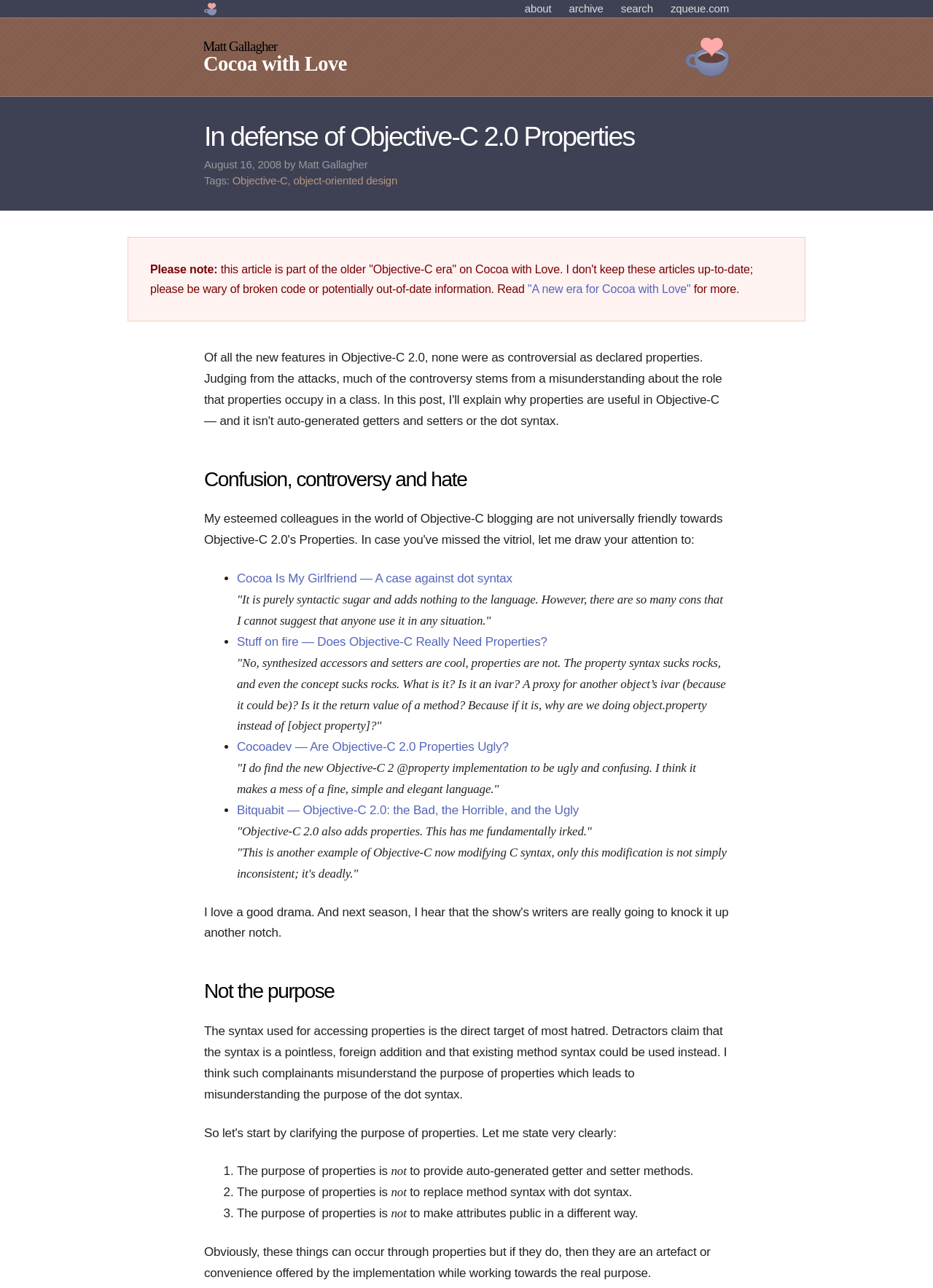Kindly determine the bounding box coordinates for the clickable area to achieve the given instruction: "click the 'archive' link".

[0.61, 0.002, 0.647, 0.011]